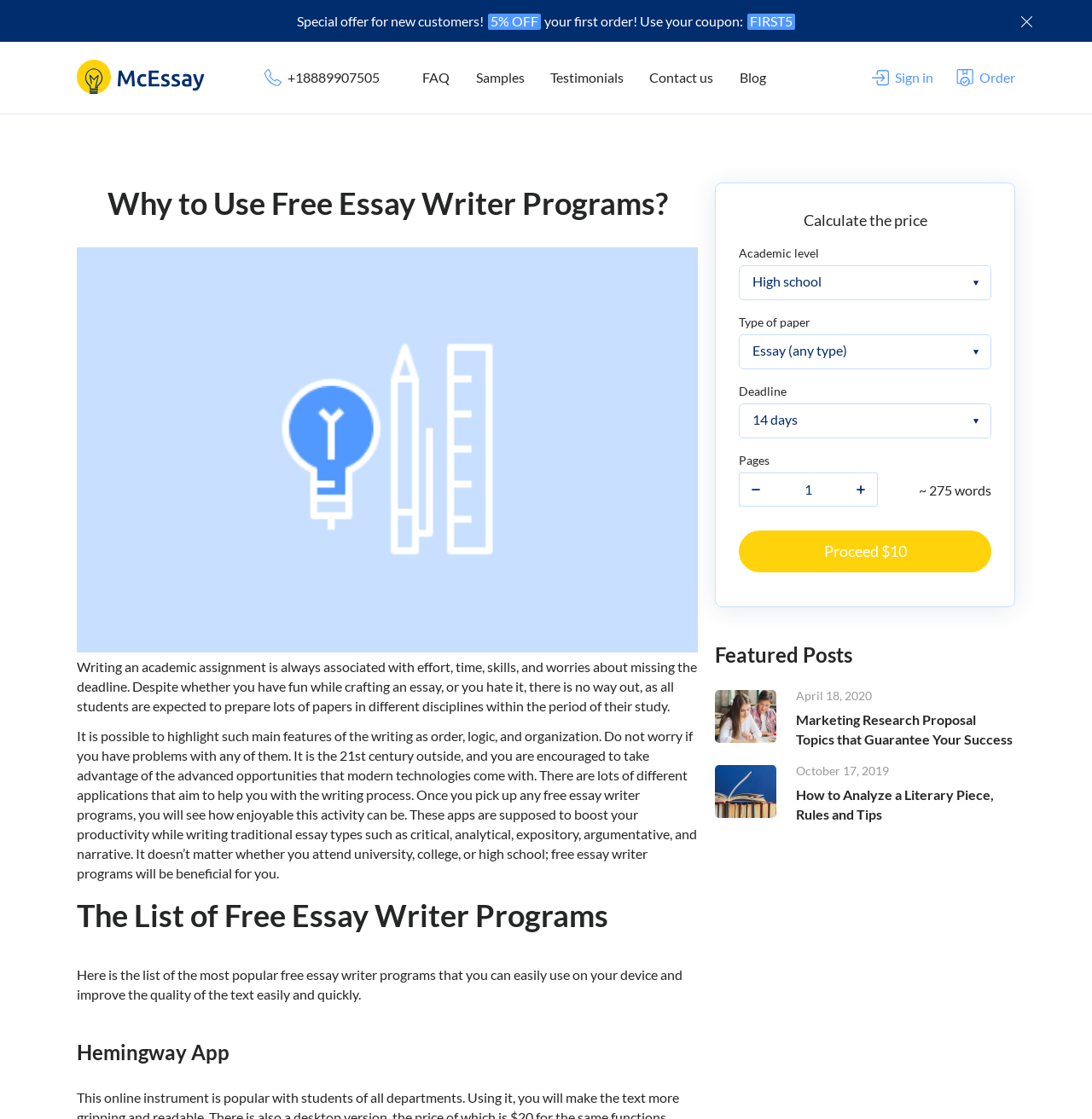Please identify the bounding box coordinates of the region to click in order to complete the given instruction: "Read the FAQ". The coordinates should be four float numbers between 0 and 1, i.e., [left, top, right, bottom].

[0.387, 0.062, 0.412, 0.076]